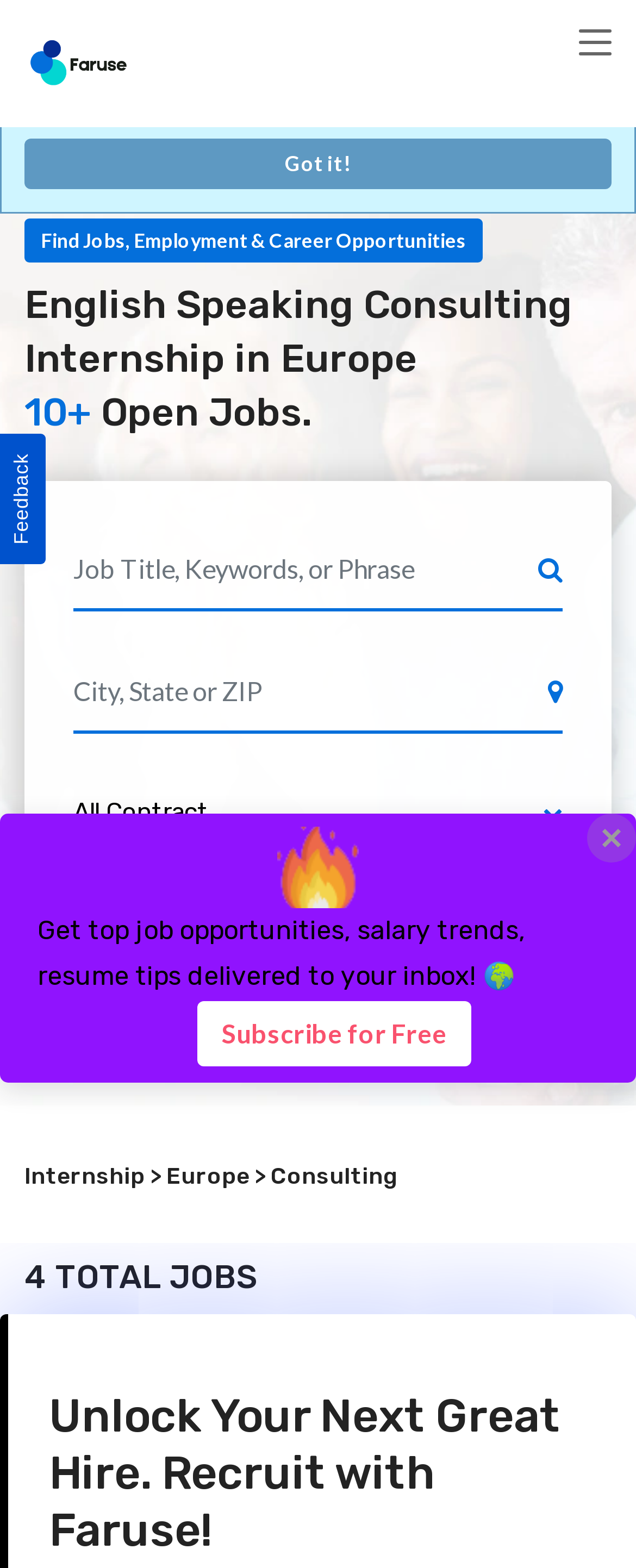Using the element description 03 2296 0714, predict the bounding box coordinates for the UI element. Provide the coordinates in (top-left x, top-left y, bottom-right x, bottom-right y) format with values ranging from 0 to 1.

None